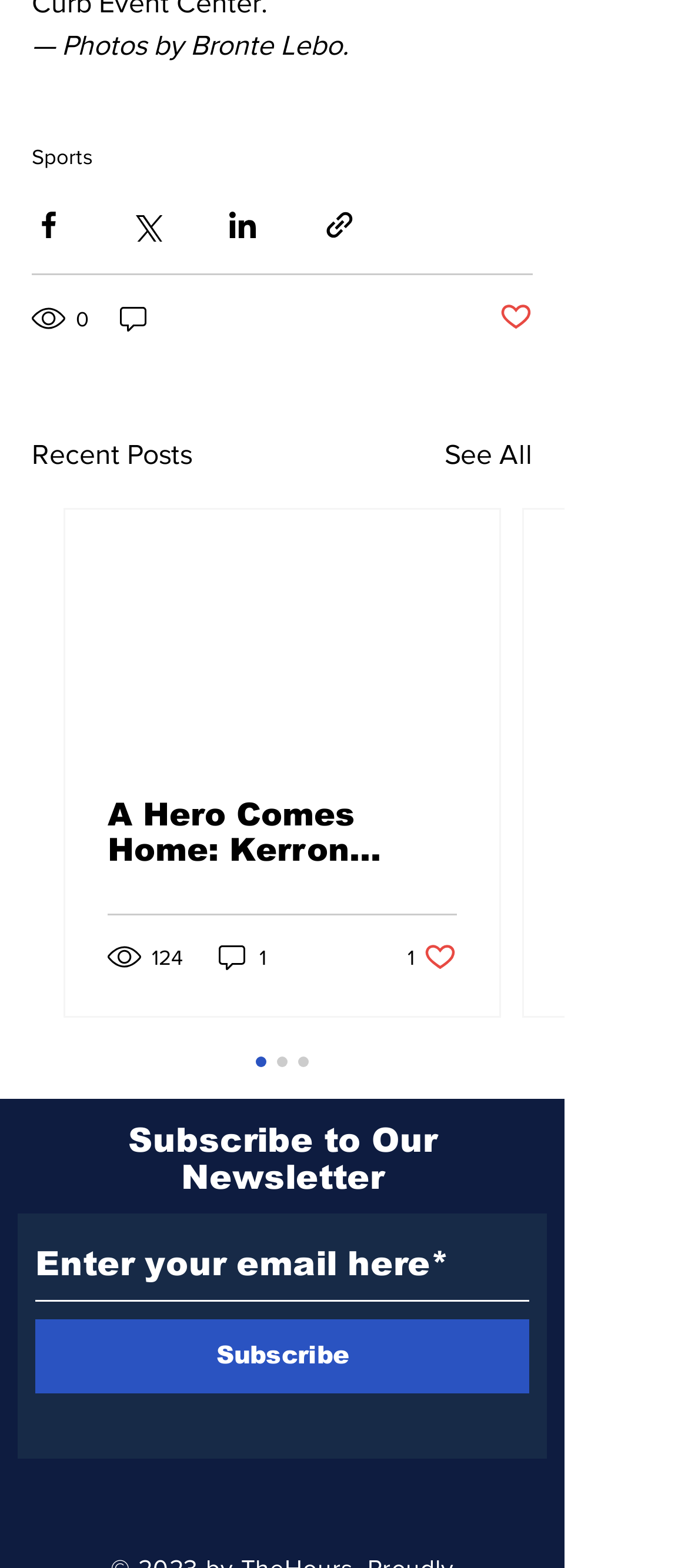Look at the image and give a detailed response to the following question: How many views does the first post have?

The first post has 124 views, which is mentioned in the generic element with the text '124 views' inside the article element with the hidden attribute set to True.